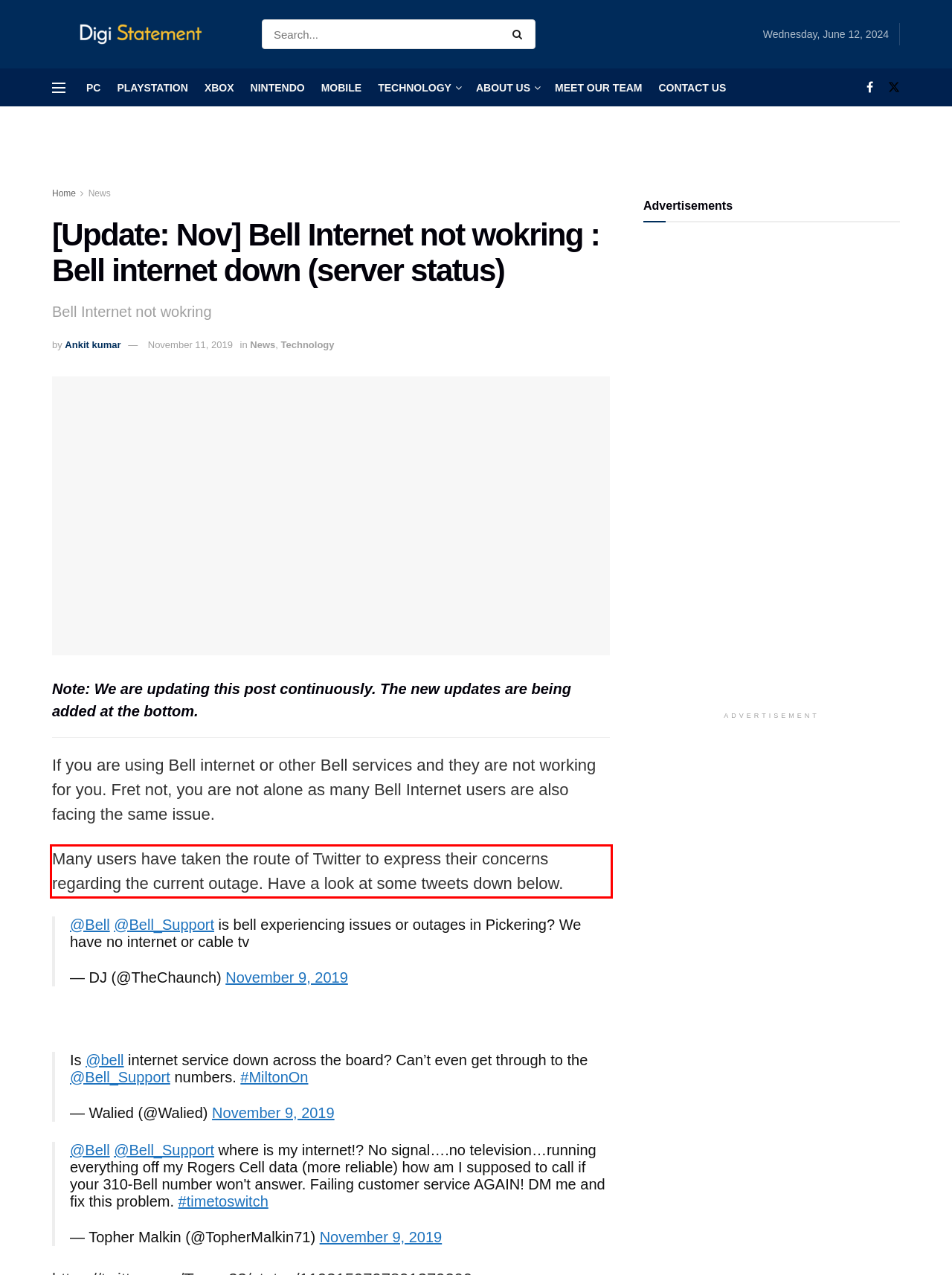Please analyze the screenshot of a webpage and extract the text content within the red bounding box using OCR.

Many users have taken the route of Twitter to express their concerns regarding the current outage. Have a look at some tweets down below.